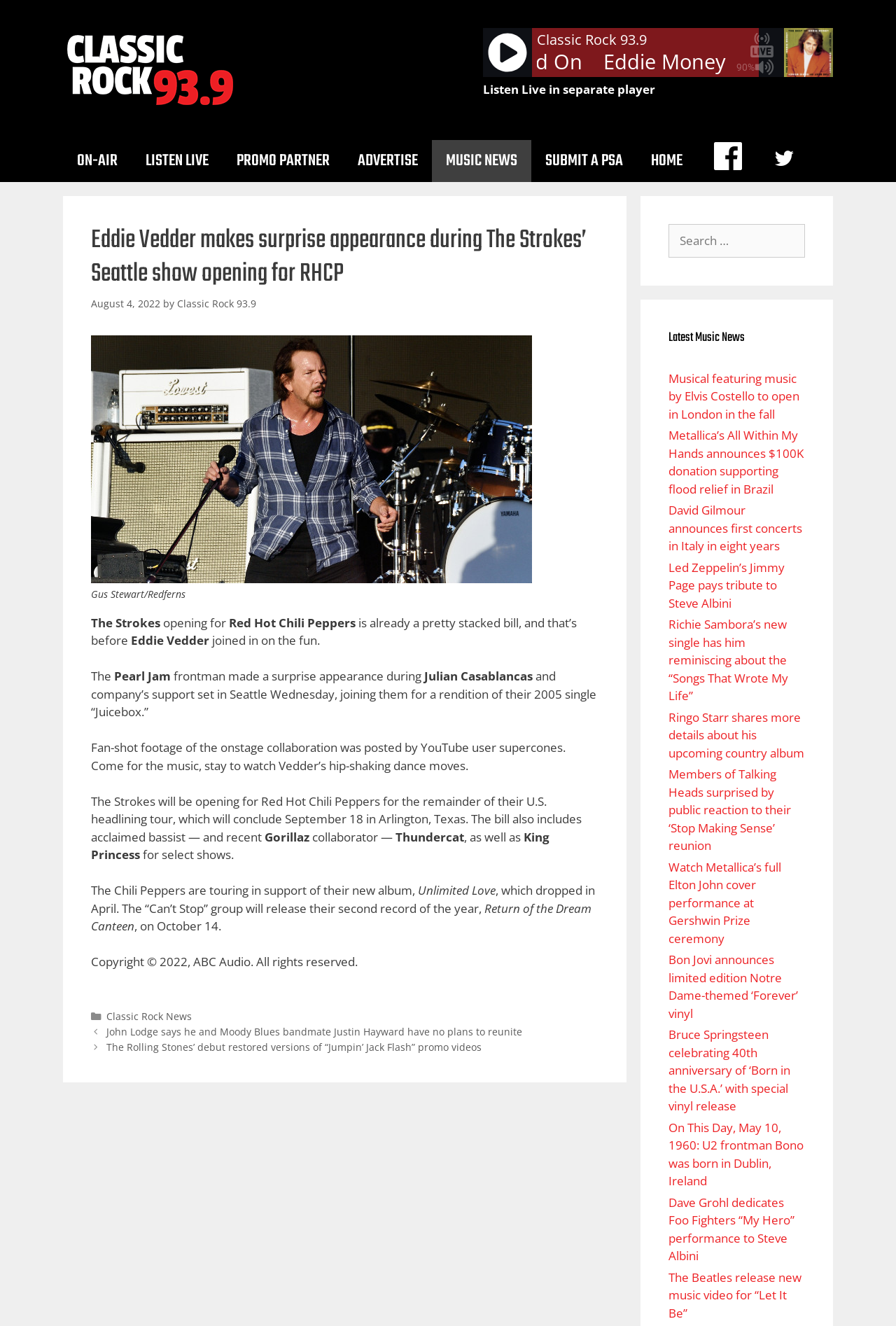Utilize the details in the image to give a detailed response to the question: What is the name of the album released by Red Hot Chili Peppers in April?

I found the answer by reading the article's content, which mentions that Red Hot Chili Peppers are touring in support of their new album, 'Unlimited Love', which dropped in April.